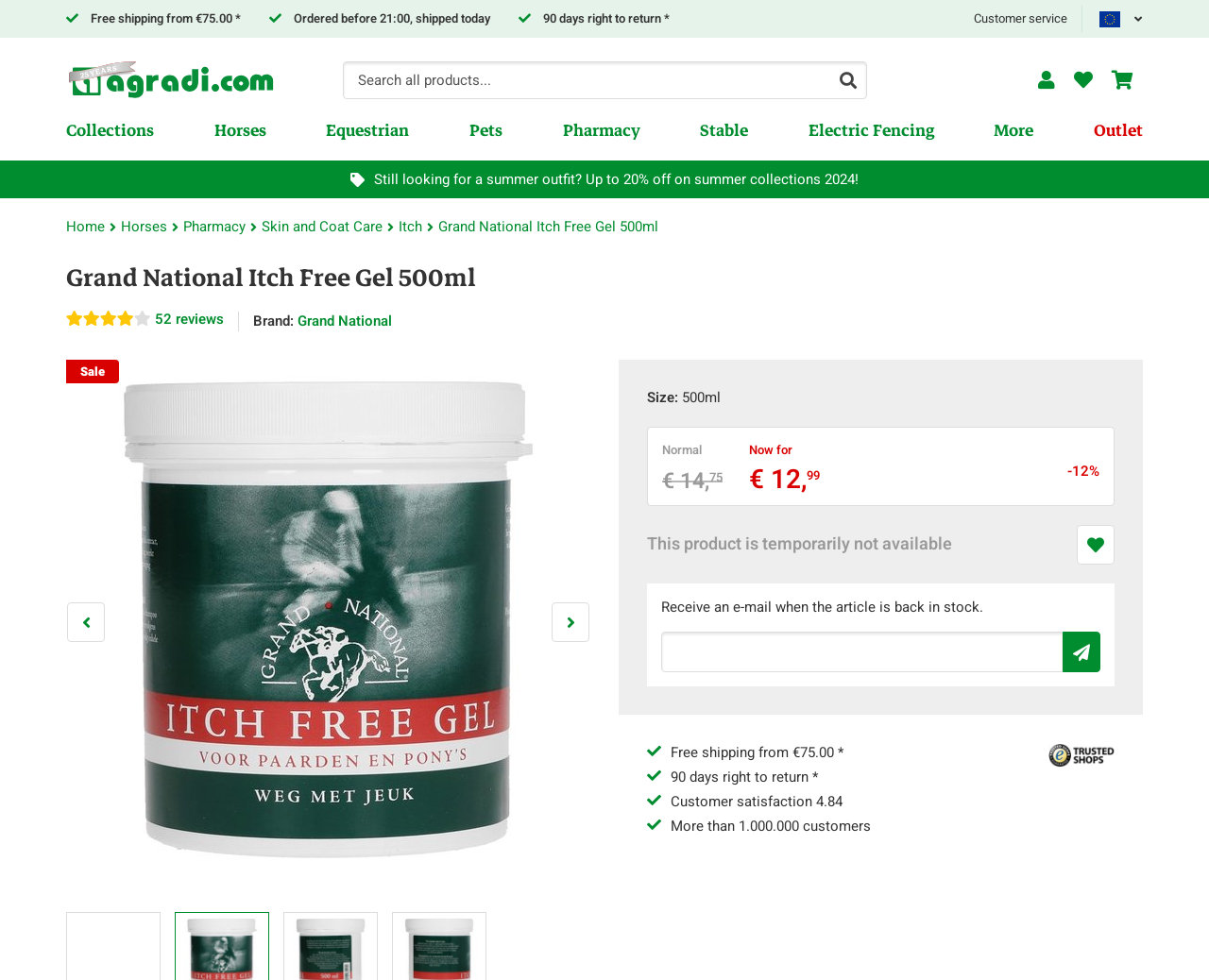Determine the bounding box coordinates of the clickable region to follow the instruction: "Log in to your account".

[0.851, 0.063, 0.88, 0.101]